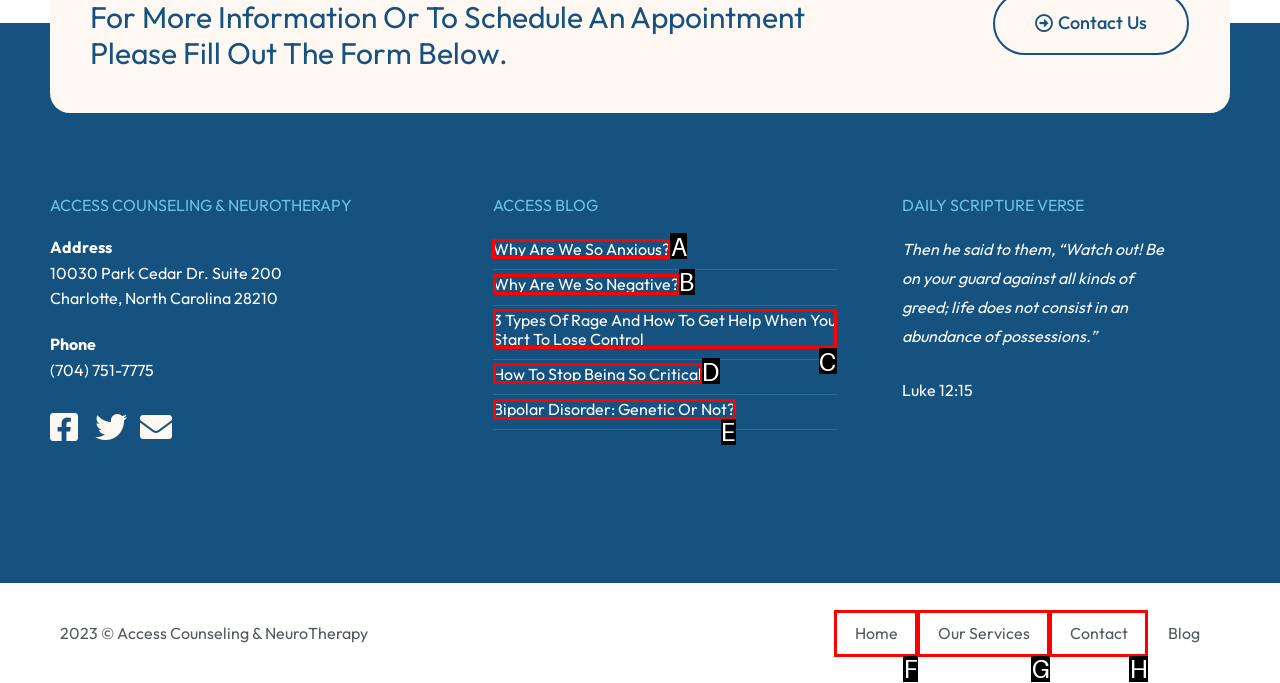Identify the correct UI element to click for this instruction: Read the blog post 'Why Are We So Anxious?'
Respond with the appropriate option's letter from the provided choices directly.

A